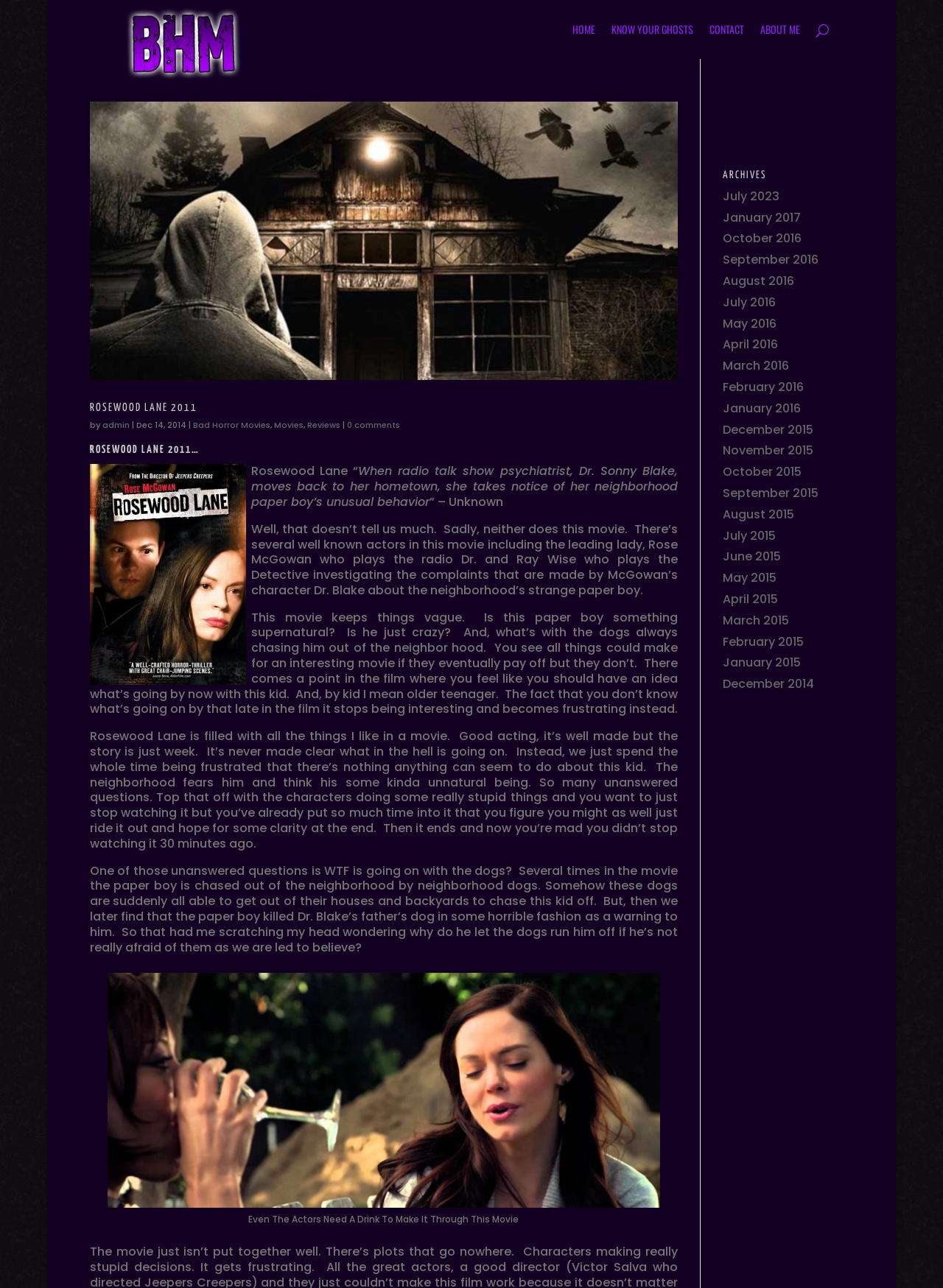Who is the author of the review?
Please use the visual content to give a single word or phrase answer.

admin